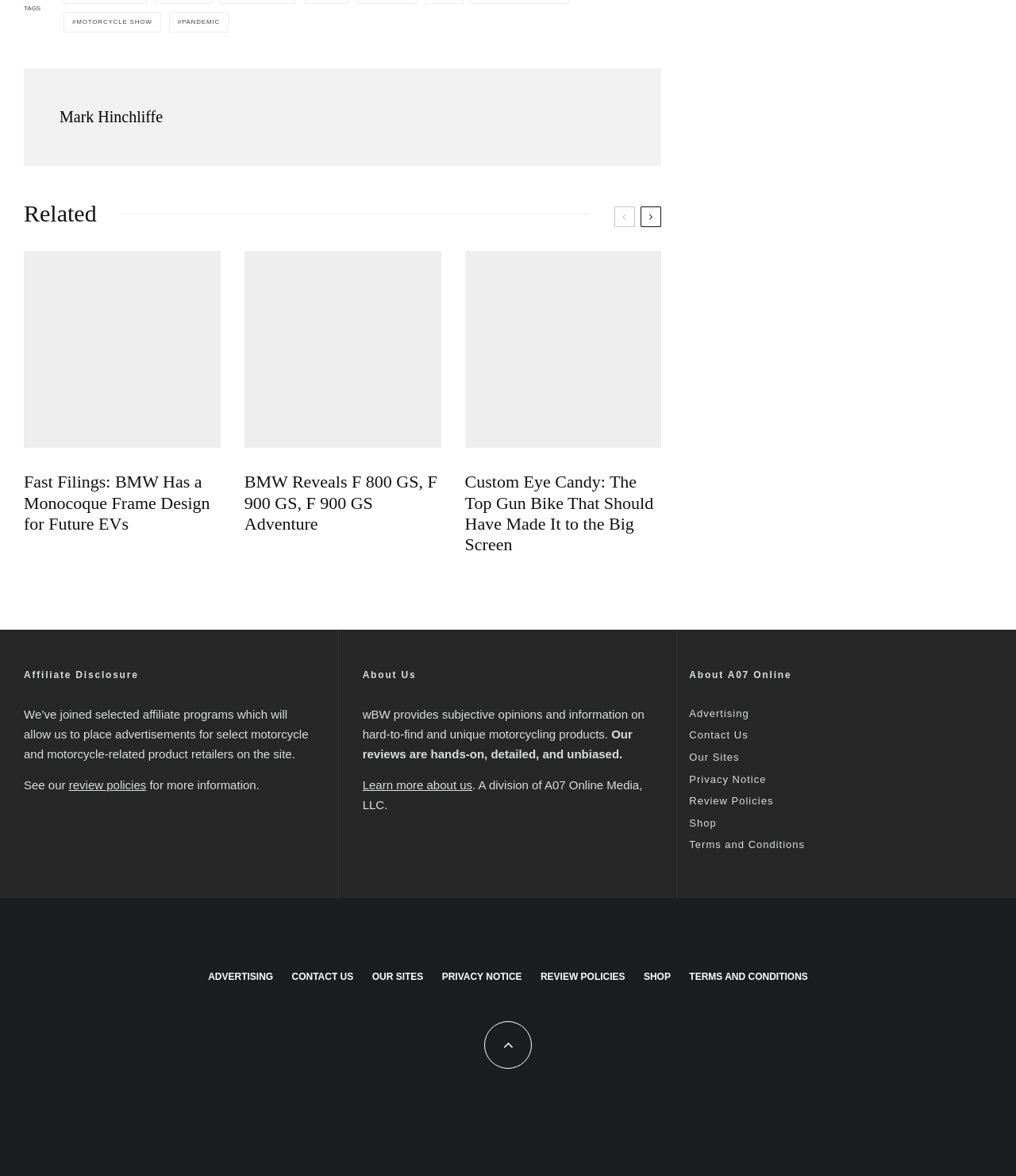What is the purpose of the 'About Us' section?
By examining the image, provide a one-word or phrase answer.

To provide information about the website